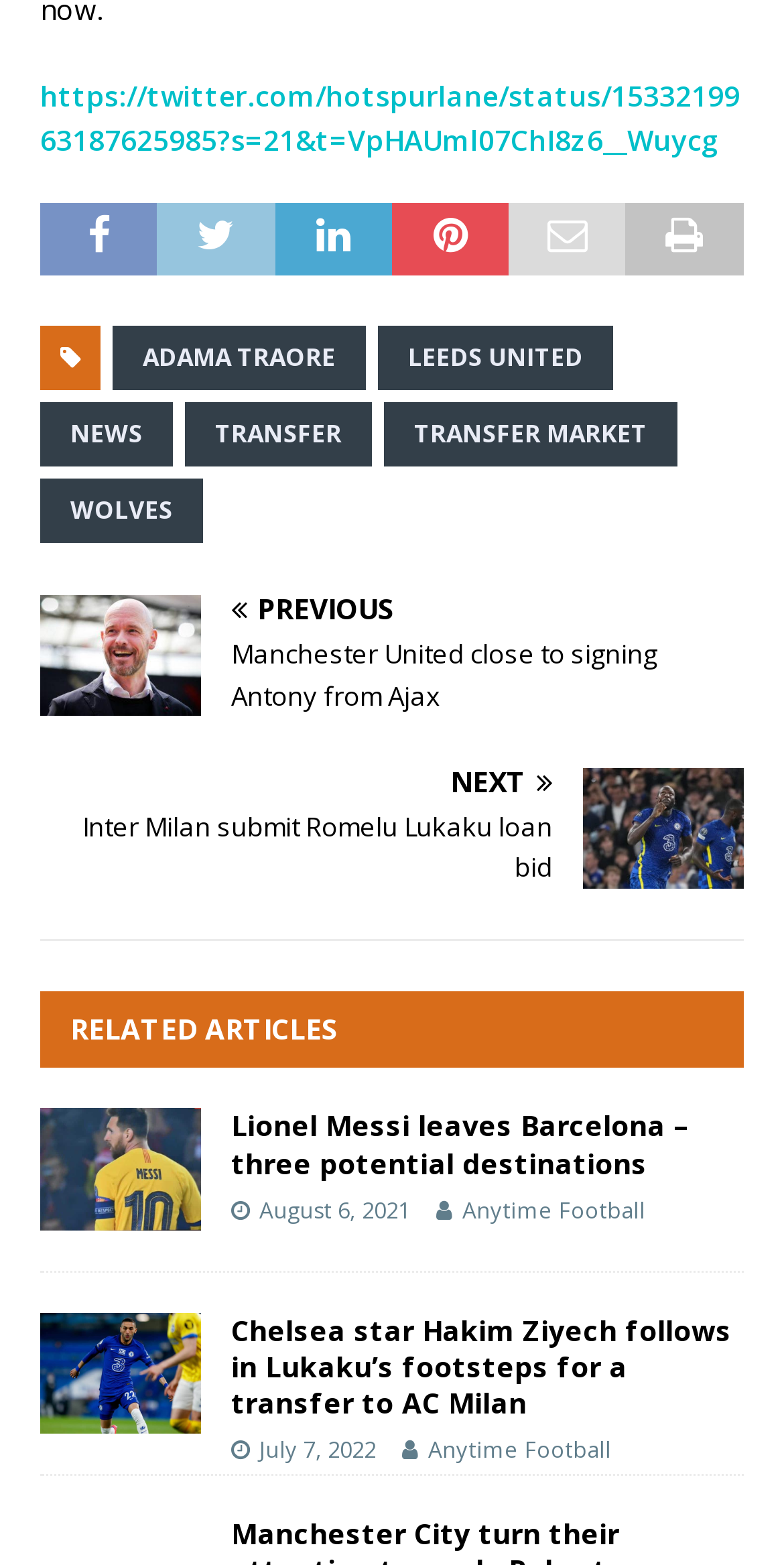Locate and provide the bounding box coordinates for the HTML element that matches this description: "Anytime Football".

[0.59, 0.763, 0.823, 0.782]